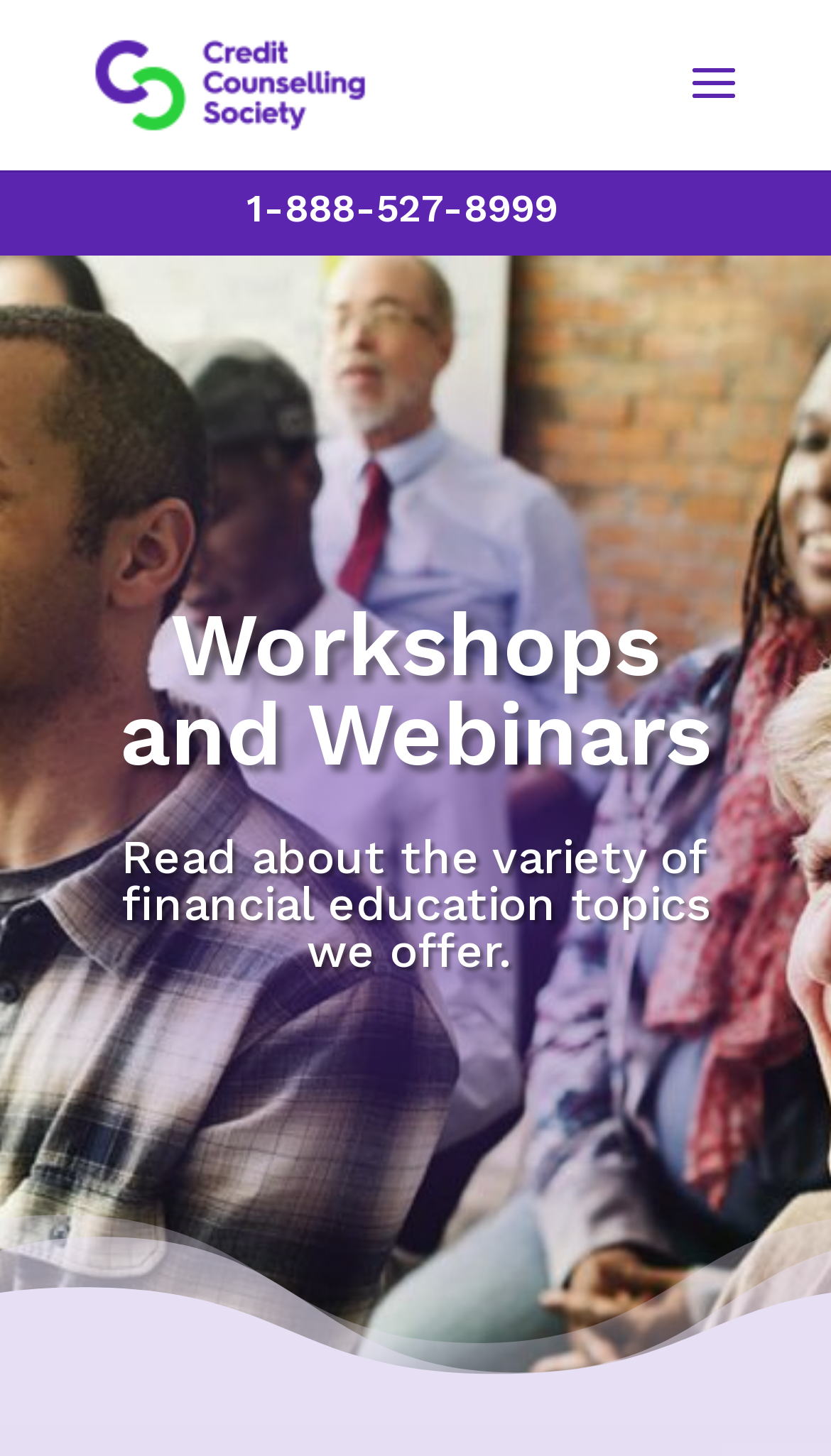Given the content of the image, can you provide a detailed answer to the question?
What is the organization's name?

I found the organization's name by looking at the link element with the text 'Credit Counselling Society' which has a bounding box coordinate of [0.113, 0.042, 0.441, 0.07].